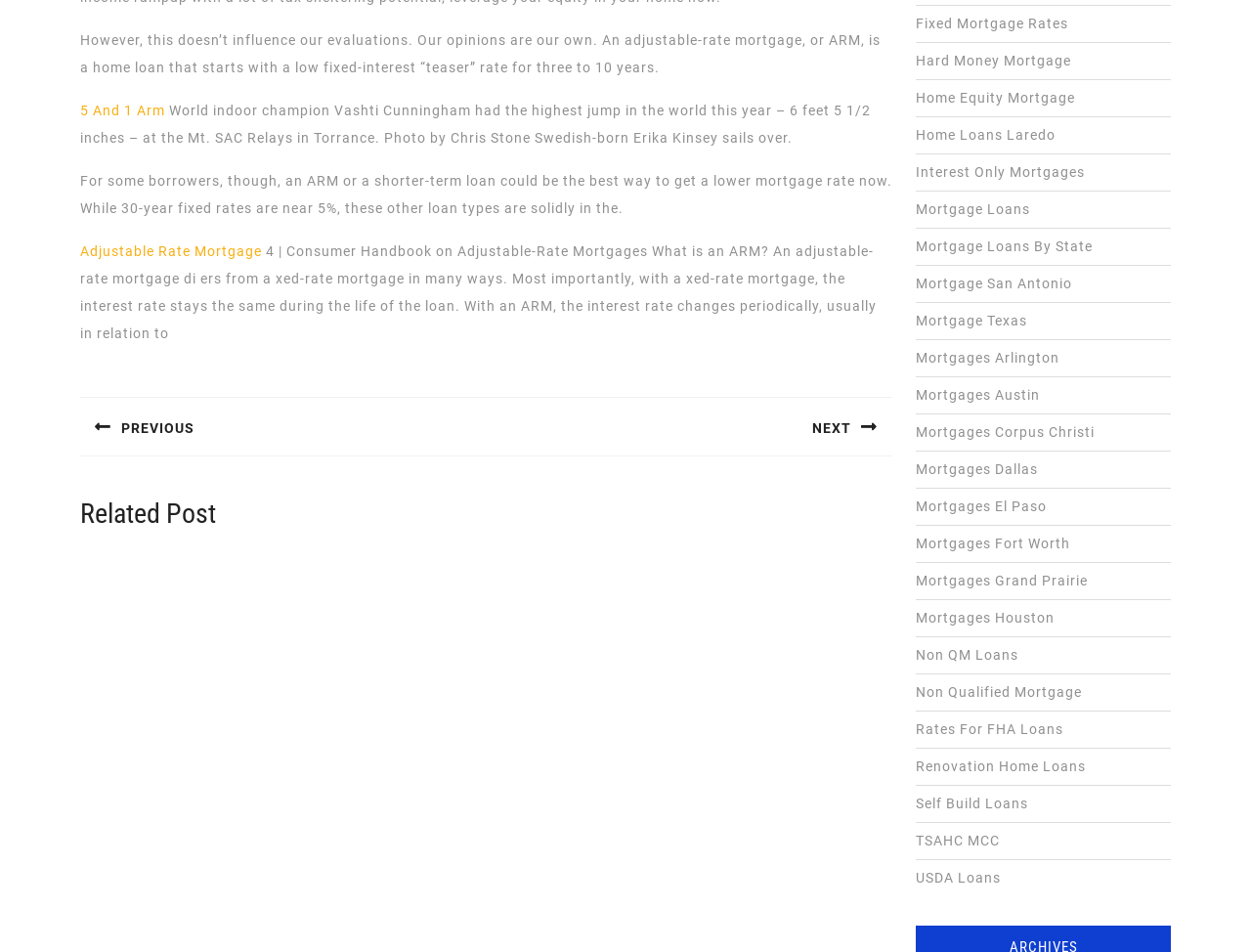What types of mortgage loans are listed on the webpage?
From the details in the image, answer the question comprehensively.

I determined the answer by examining the list of links on the webpage, which includes various types of mortgage loans such as Fixed Mortgage Rates, Hard Money Mortgage, Home Equity Mortgage, and many others, indicating that multiple types of mortgage loans are listed on the webpage.